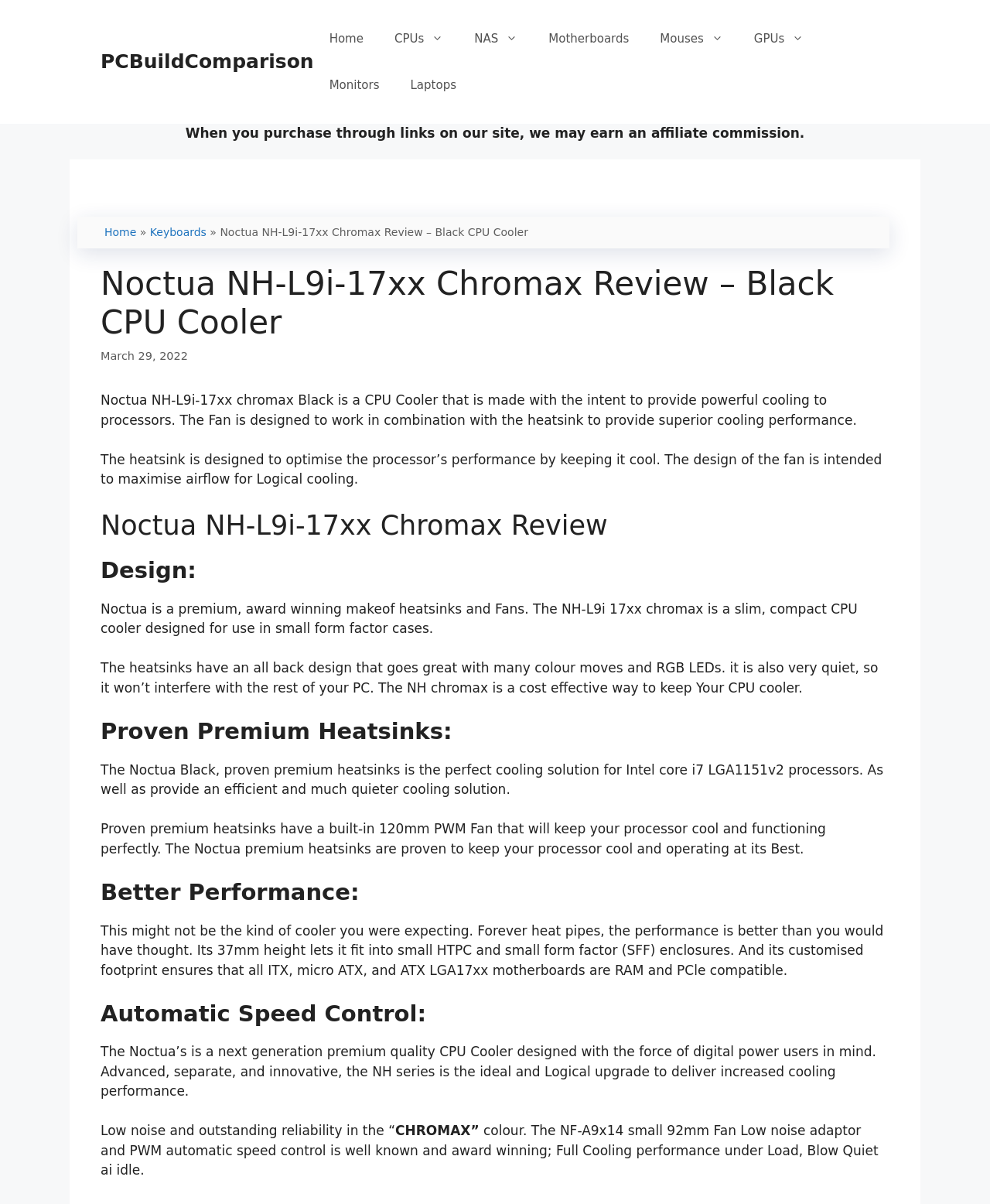Find the bounding box coordinates of the clickable element required to execute the following instruction: "Click on the 'Keyboards' link". Provide the coordinates as four float numbers between 0 and 1, i.e., [left, top, right, bottom].

[0.151, 0.187, 0.209, 0.198]